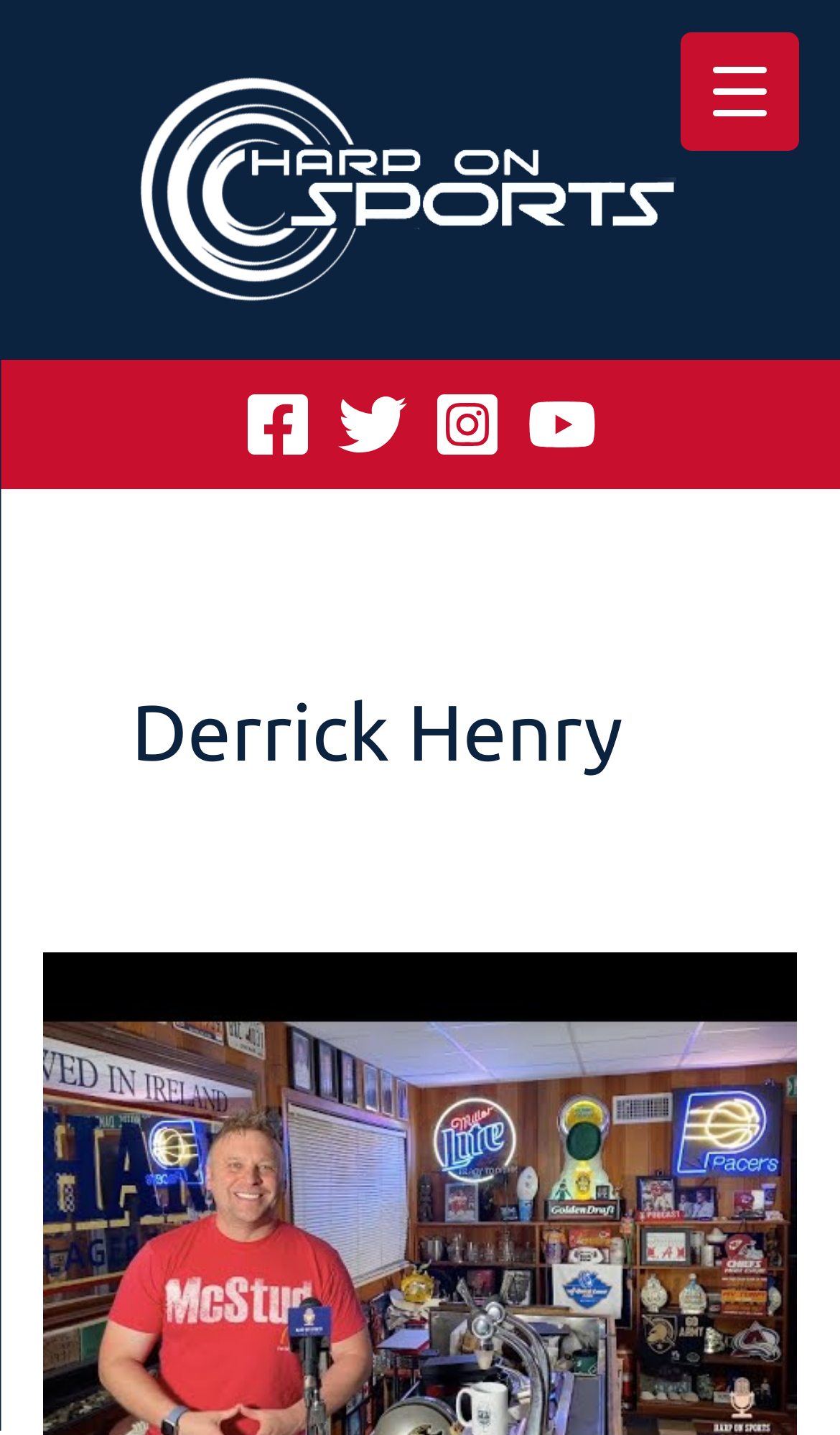How many social media links are on this webpage?
Based on the image, give a concise answer in the form of a single word or short phrase.

4